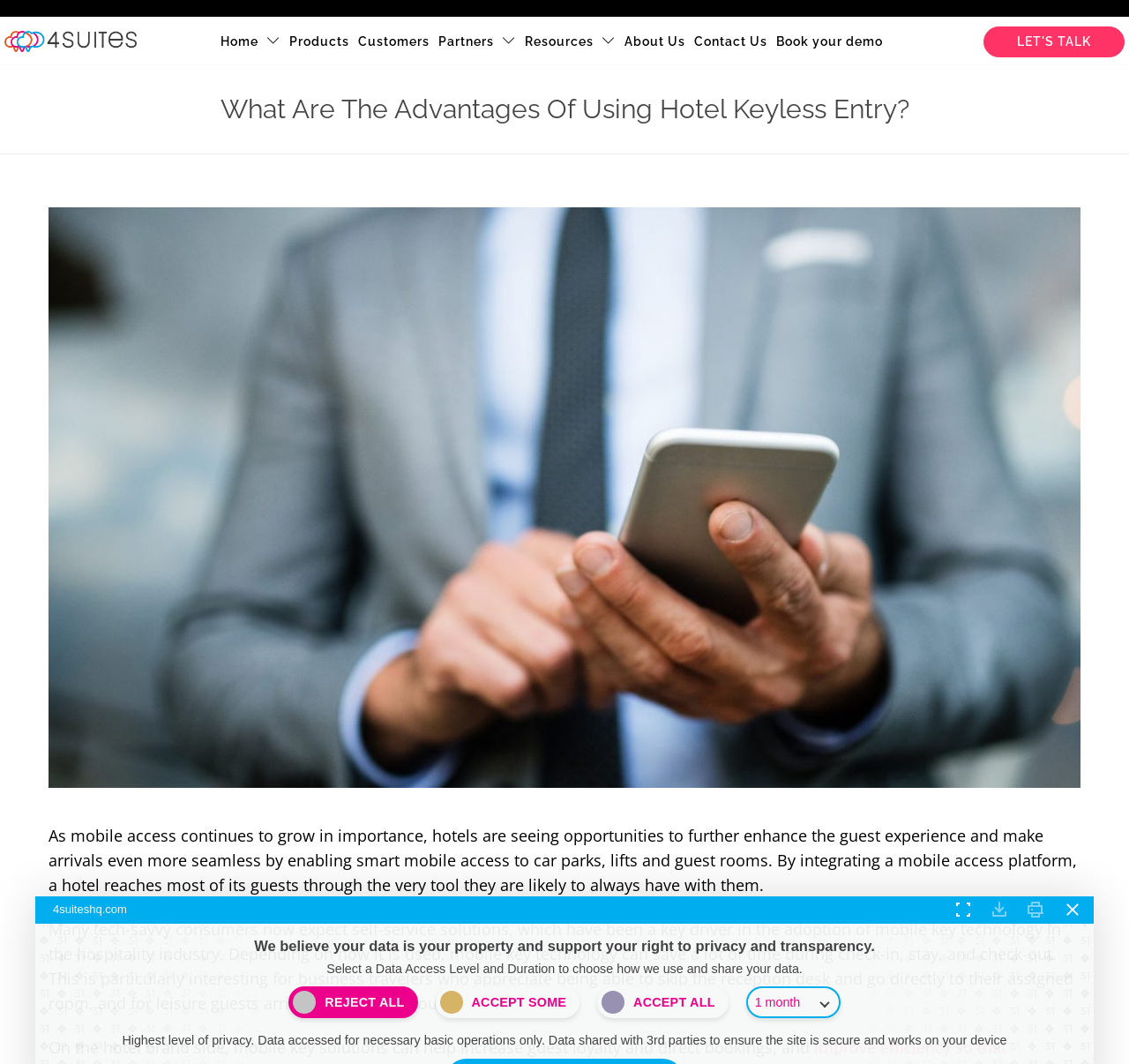What is the name of the company offering keyless hotel entry solution?
Using the image provided, answer with just one word or phrase.

4SUITES